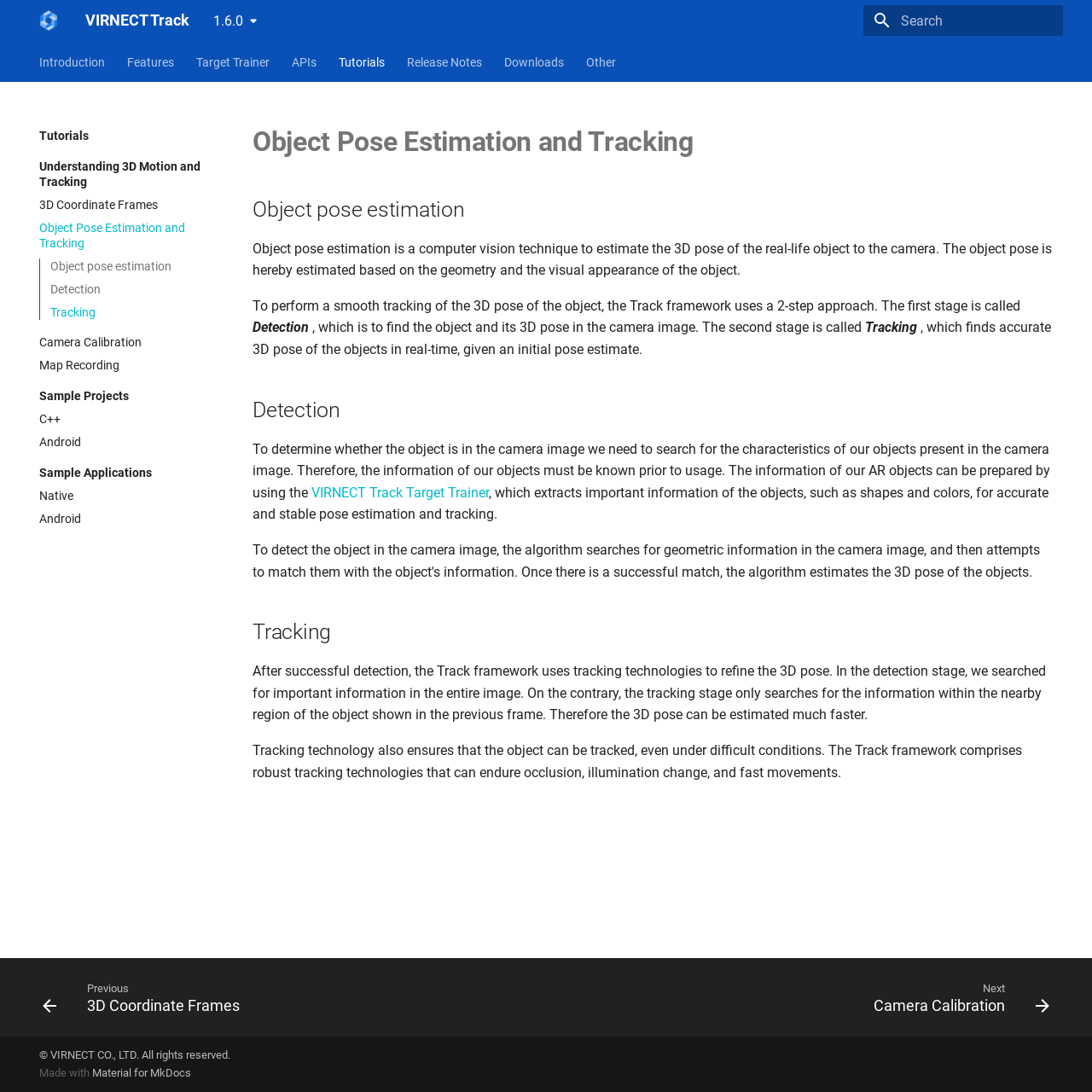Could you indicate the bounding box coordinates of the region to click in order to complete this instruction: "Click the 'VIRNECT Track' link".

[0.03, 0.003, 0.059, 0.034]